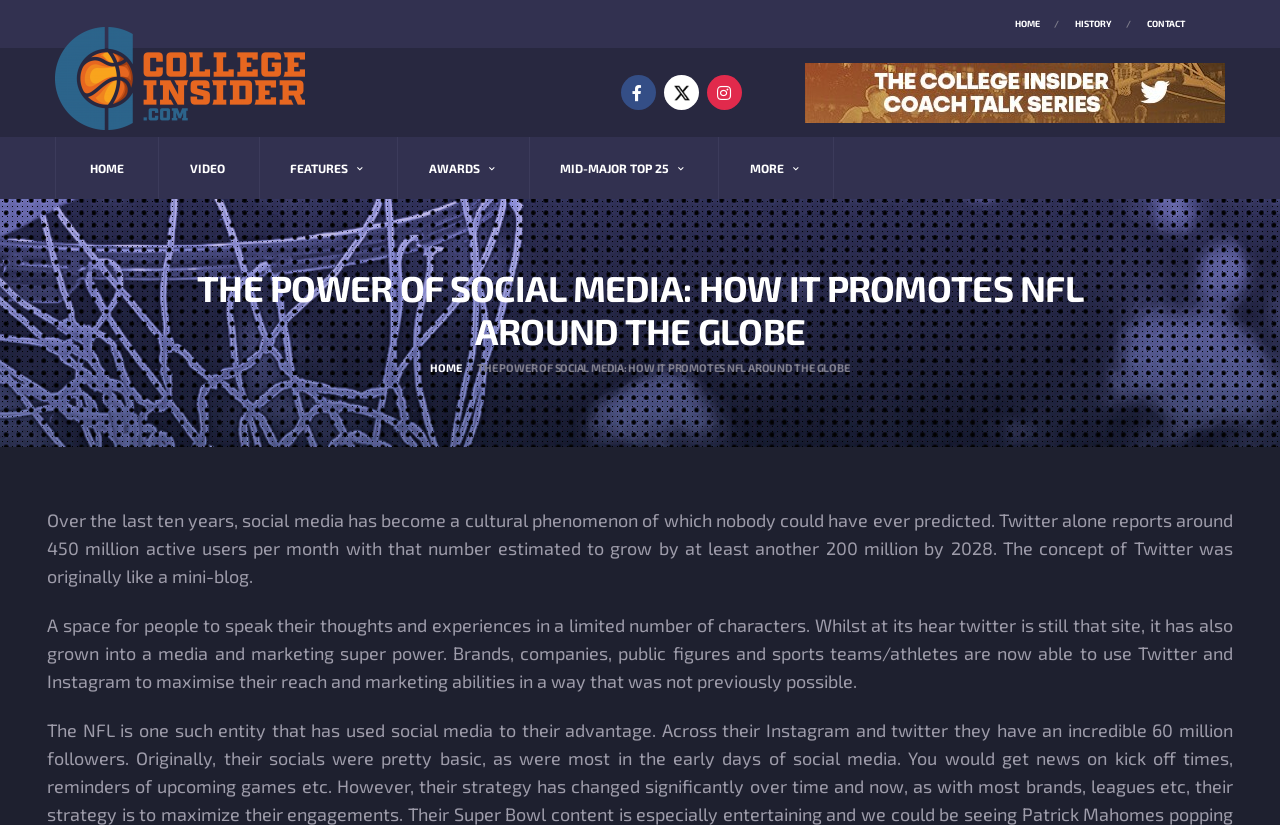Locate the bounding box coordinates of the region to be clicked to comply with the following instruction: "Get KeepClean MOD". The coordinates must be four float numbers between 0 and 1, in the form [left, top, right, bottom].

None